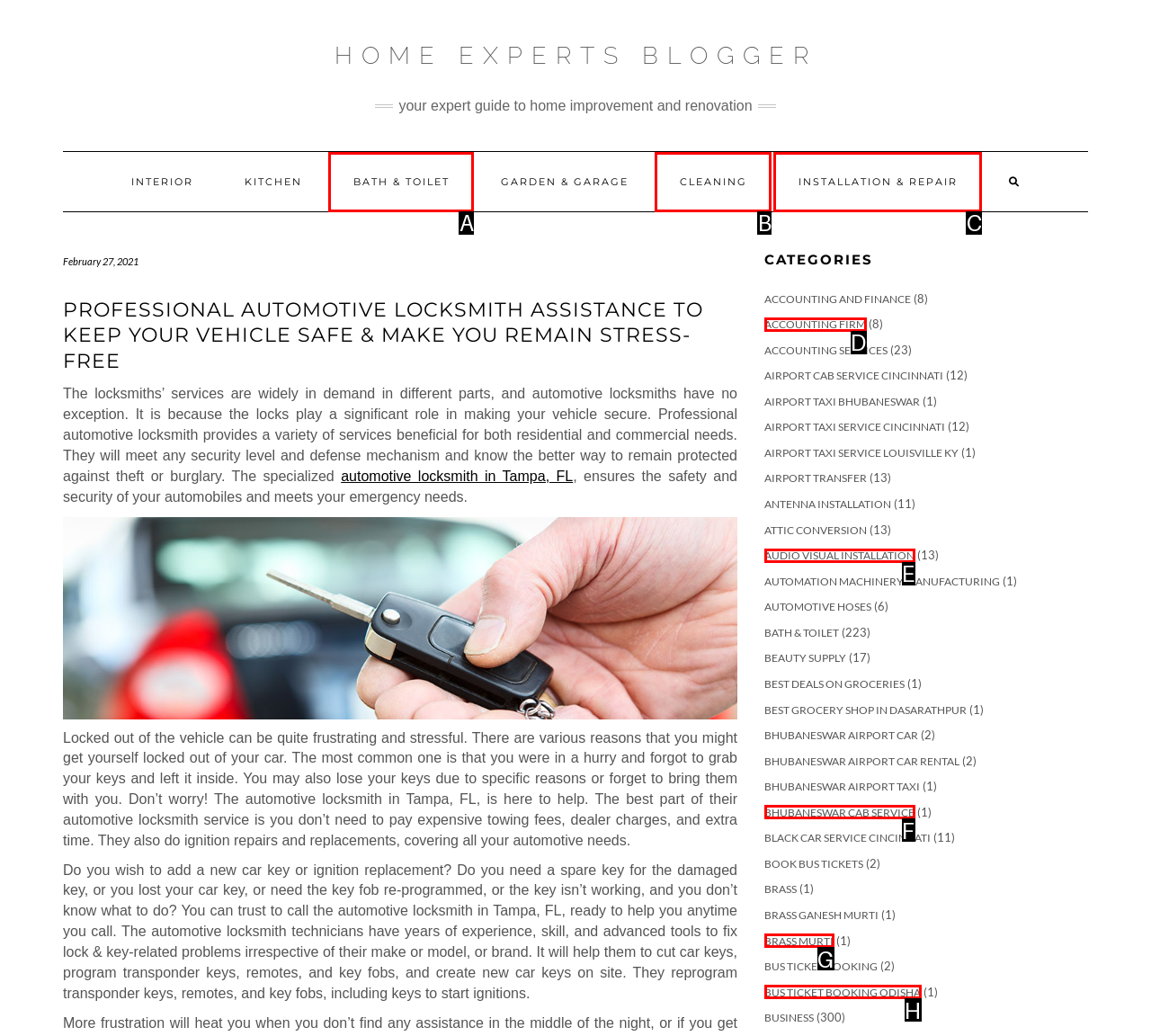Choose the HTML element that aligns with the description: alt="Online Acting Studio". Indicate your choice by stating the letter.

None